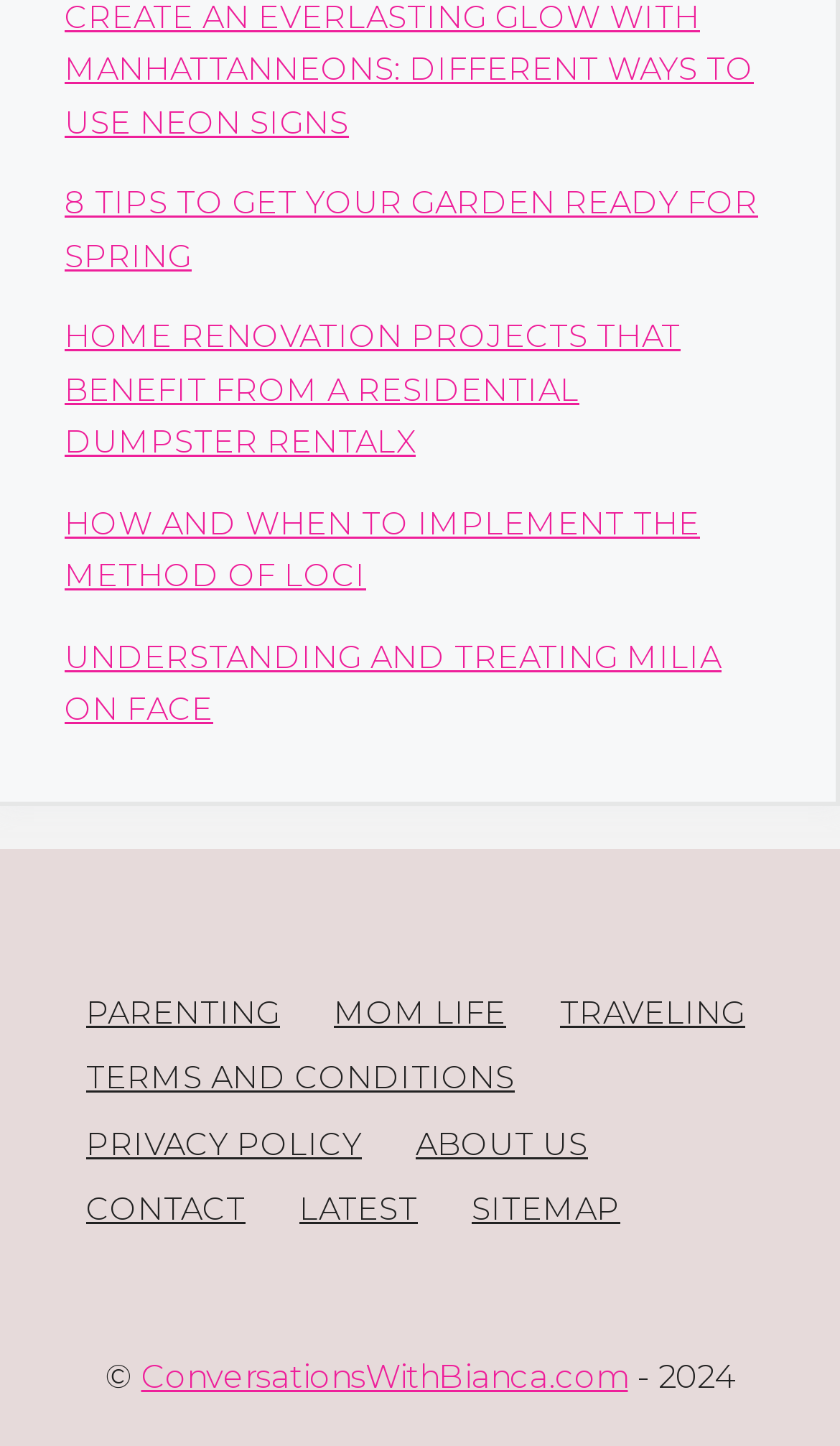Bounding box coordinates are specified in the format (top-left x, top-left y, bottom-right x, bottom-right y). All values are floating point numbers bounded between 0 and 1. Please provide the bounding box coordinate of the region this sentence describes: Terms and Conditions

[0.103, 0.732, 0.613, 0.759]